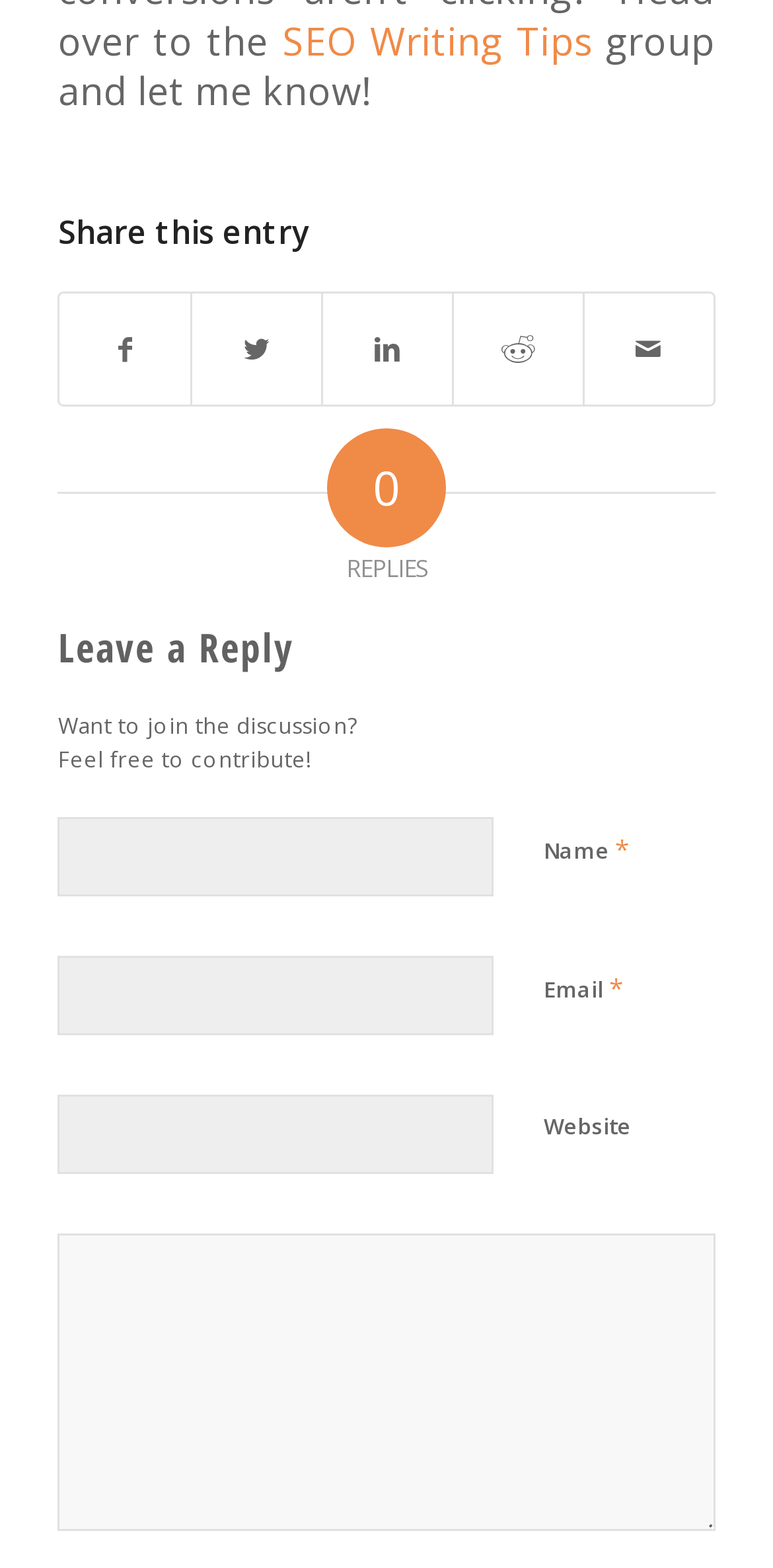Please answer the following question using a single word or phrase: 
What is the title of the first link?

SEO Writing Tips